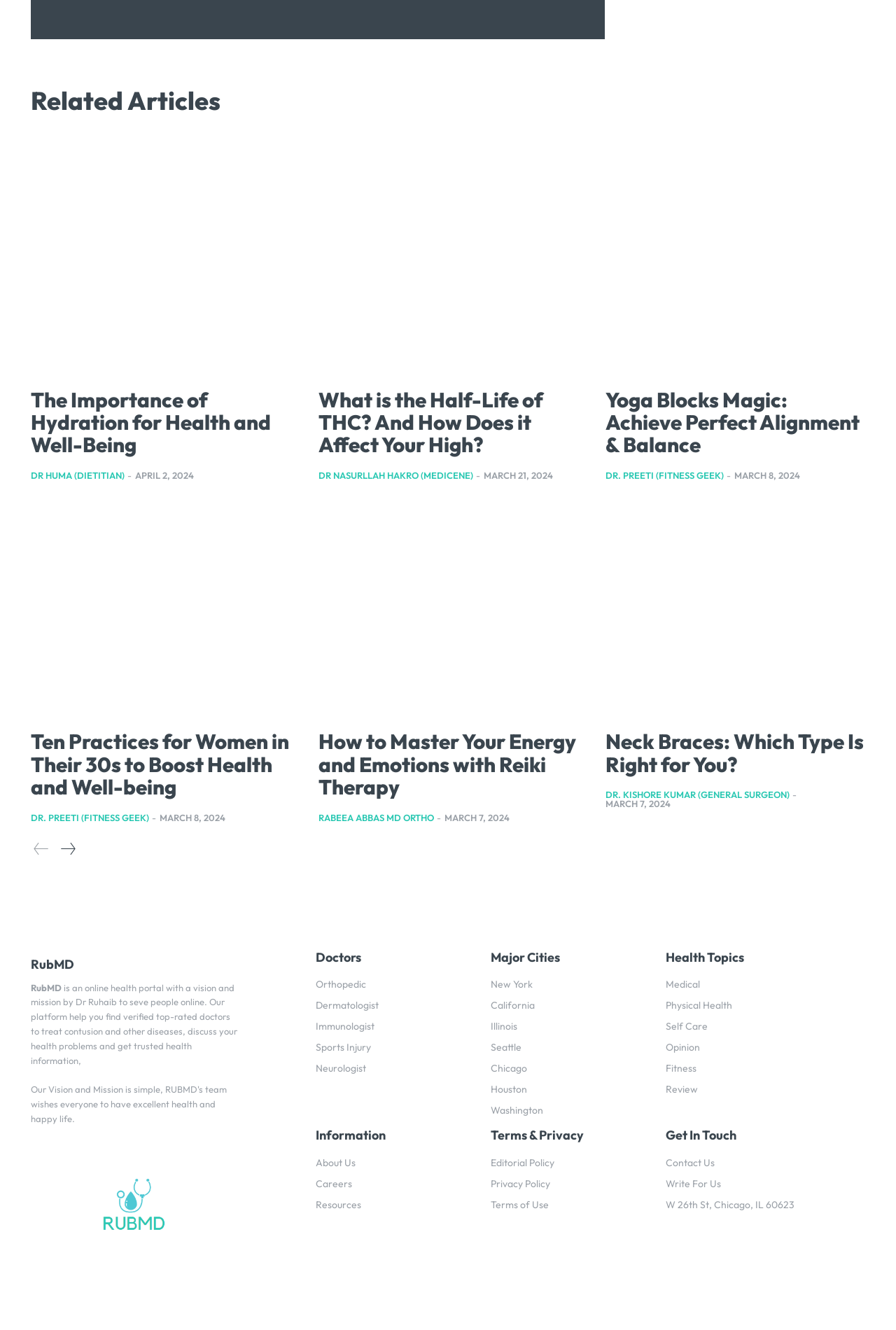Identify the bounding box coordinates for the UI element described as: "Dr Huma (Dietitian)".

[0.034, 0.352, 0.139, 0.361]